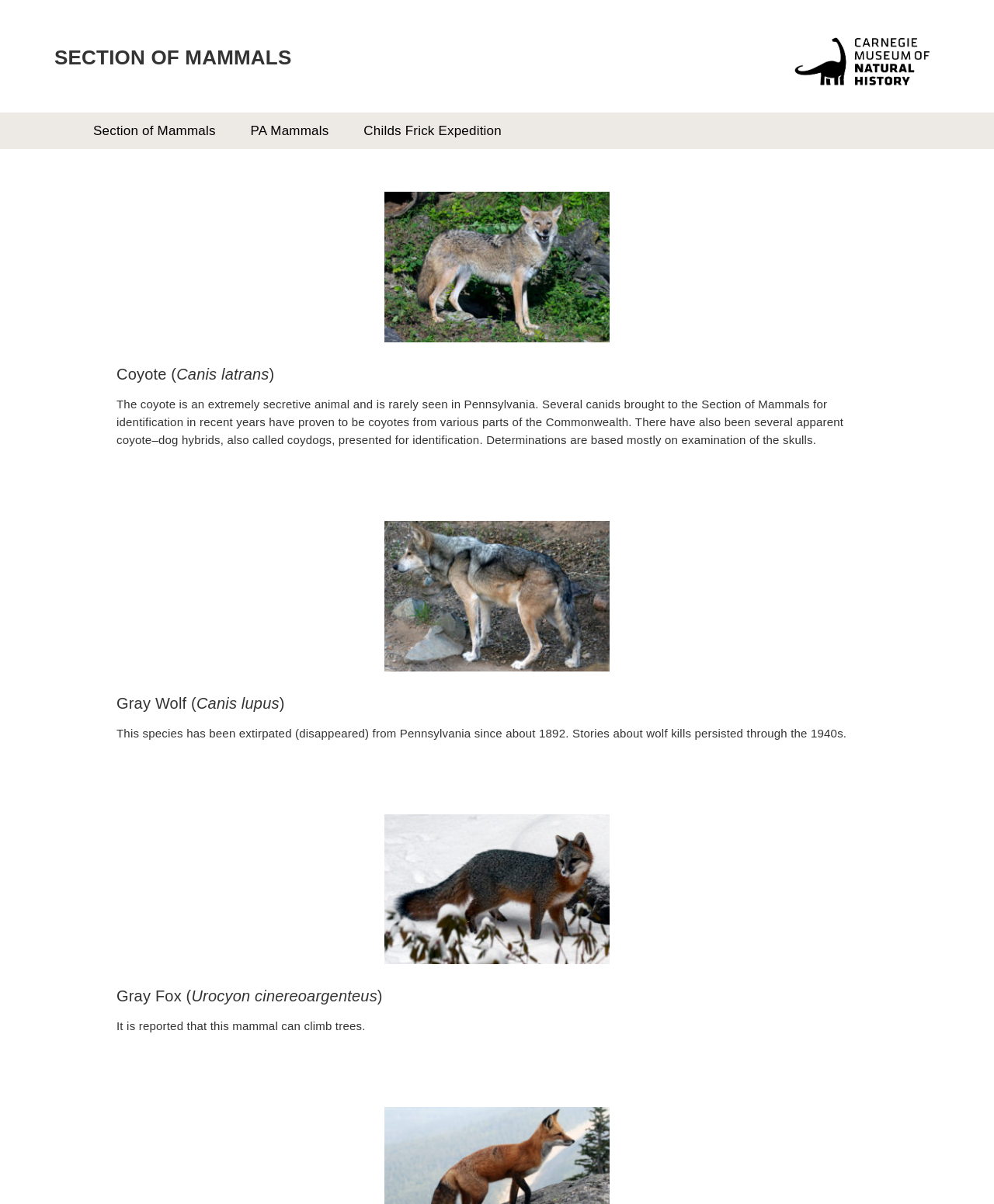Could you specify the bounding box coordinates for the clickable section to complete the following instruction: "Visit the page about Coyote"?

[0.117, 0.303, 0.276, 0.318]